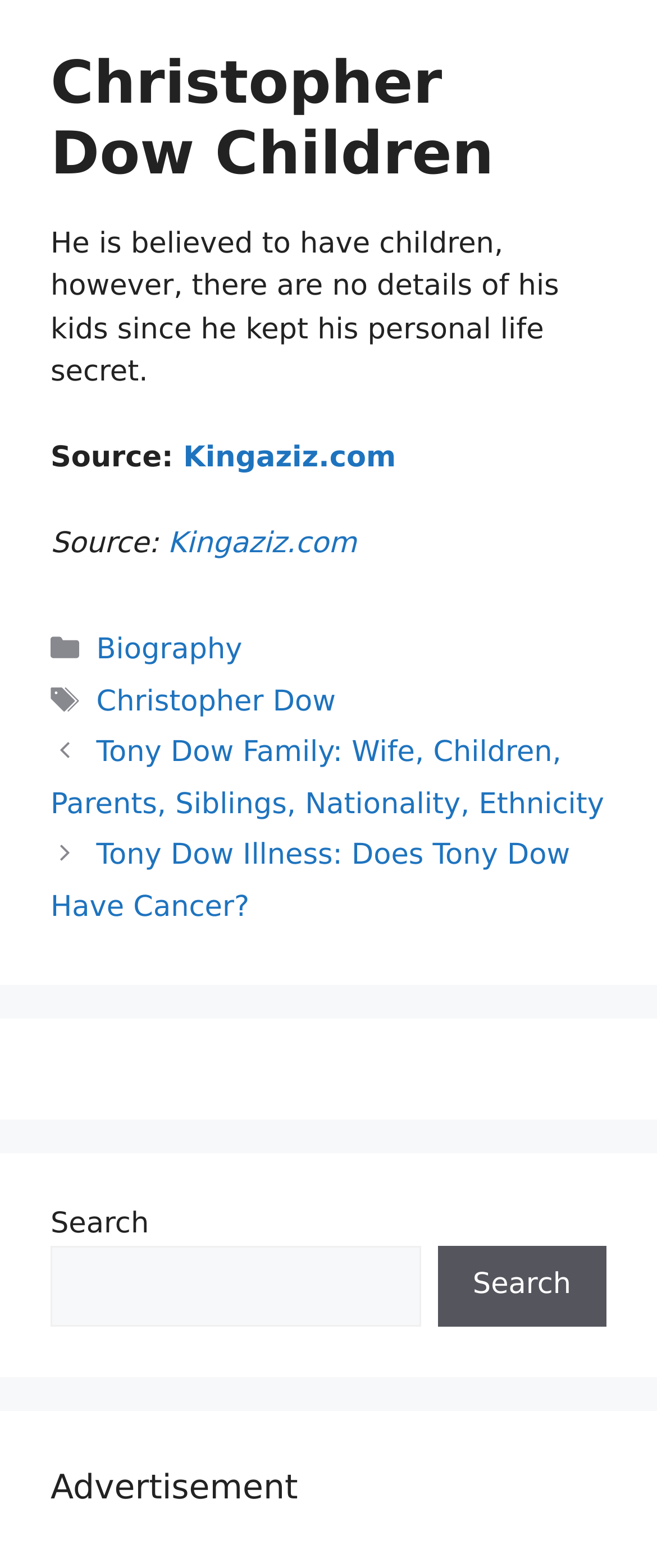Pinpoint the bounding box coordinates of the clickable area necessary to execute the following instruction: "Go to the Biography category". The coordinates should be given as four float numbers between 0 and 1, namely [left, top, right, bottom].

[0.147, 0.404, 0.369, 0.425]